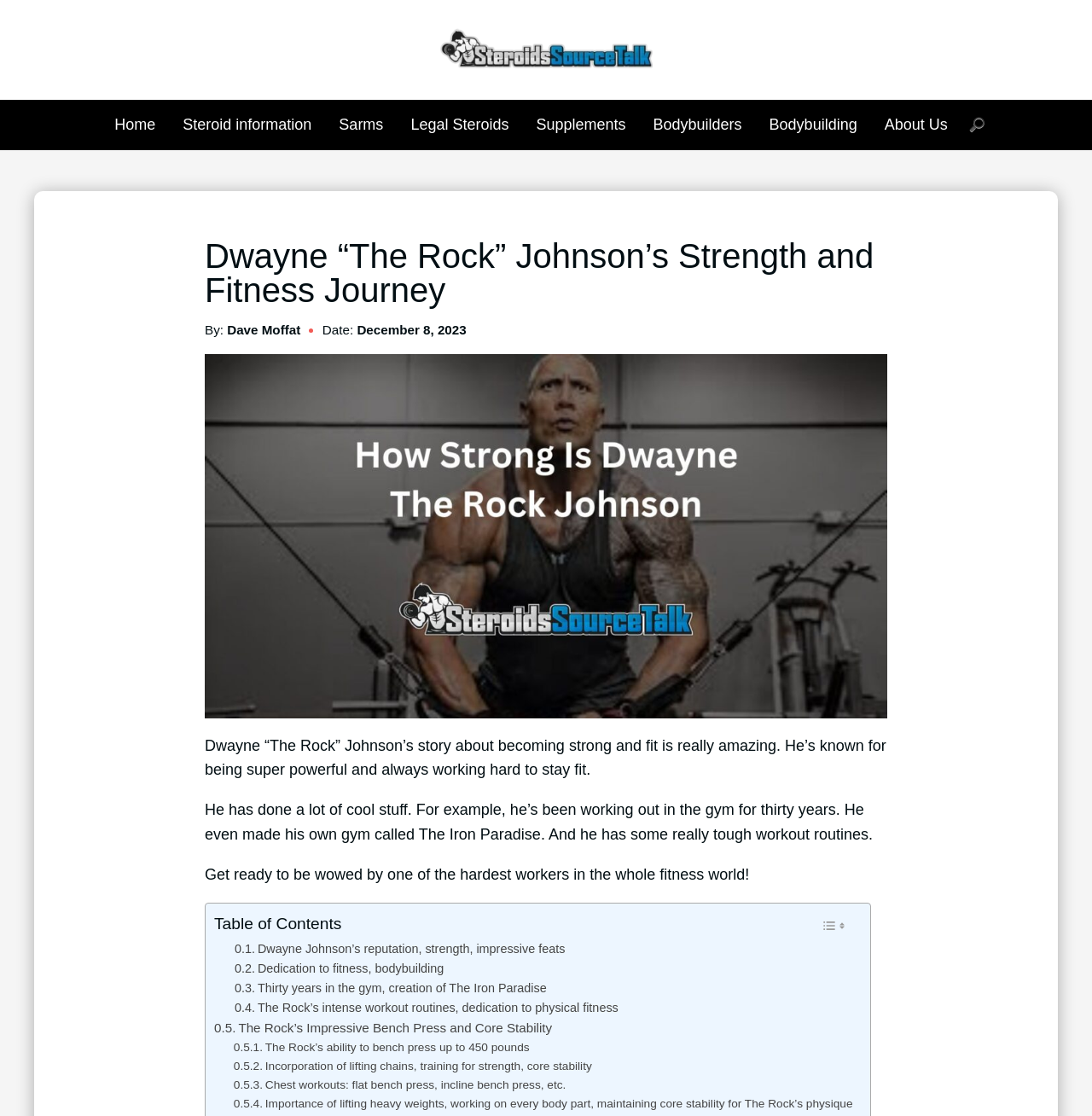What is the name of the person featured in this article?
Give a one-word or short phrase answer based on the image.

Dwayne 'The Rock' Johnson